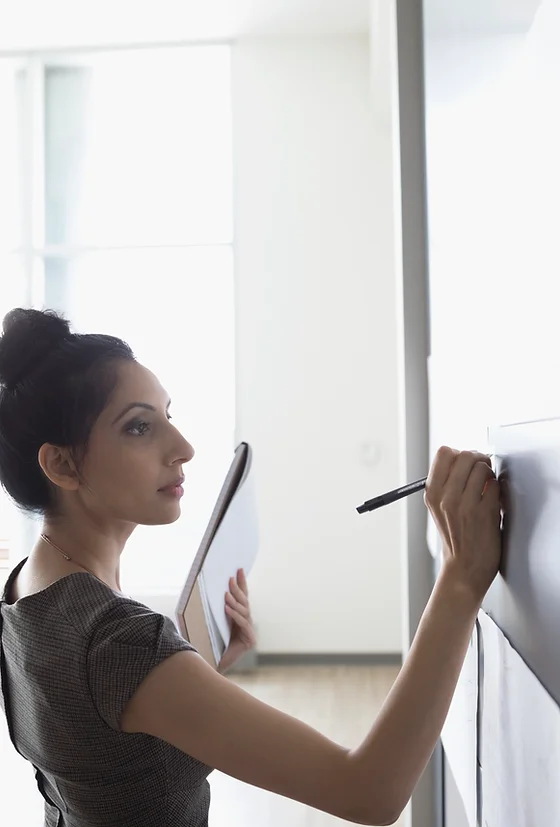What is the ambiance of the workspace?
Refer to the image and provide a one-word or short phrase answer.

inviting and modern